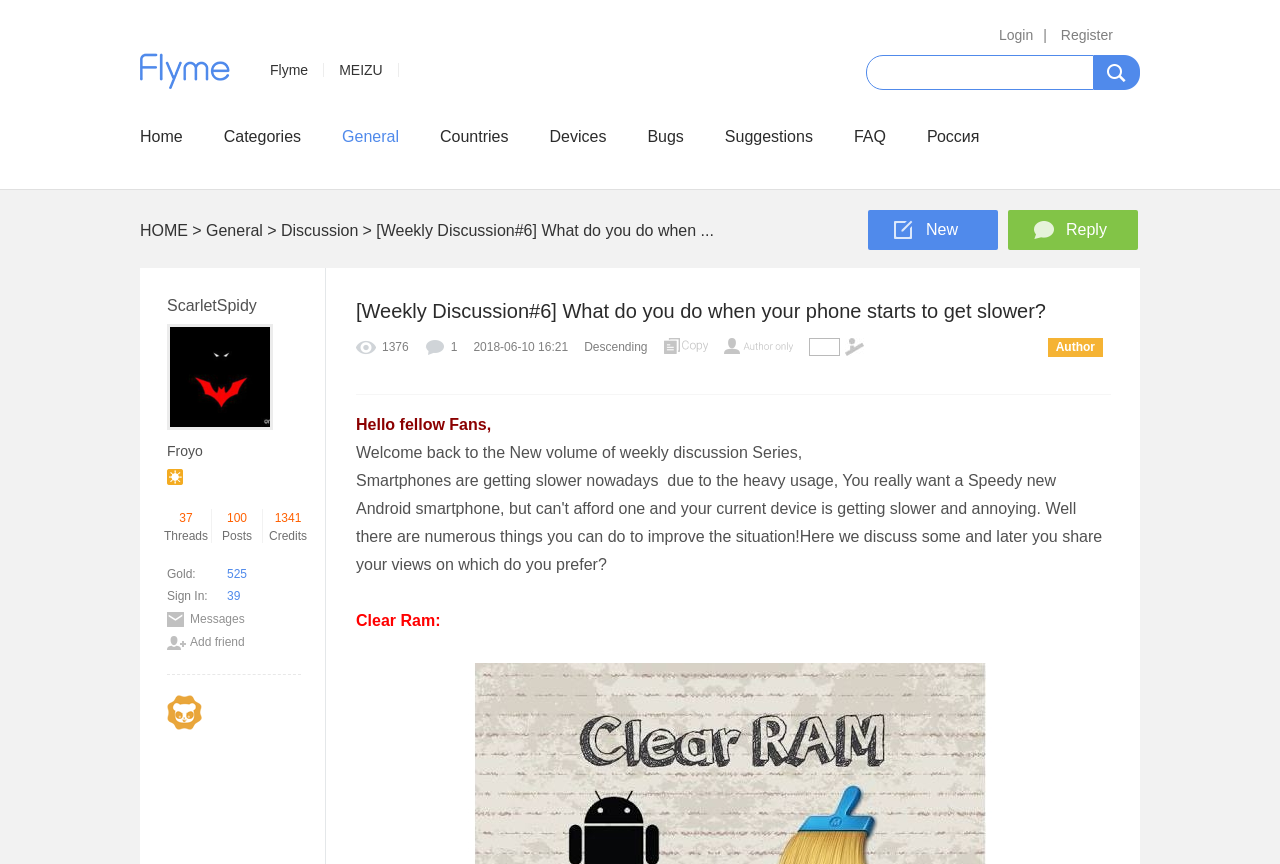Find the bounding box coordinates for the UI element whose description is: "ScarletSpidy". The coordinates should be four float numbers between 0 and 1, in the format [left, top, right, bottom].

[0.13, 0.345, 0.235, 0.363]